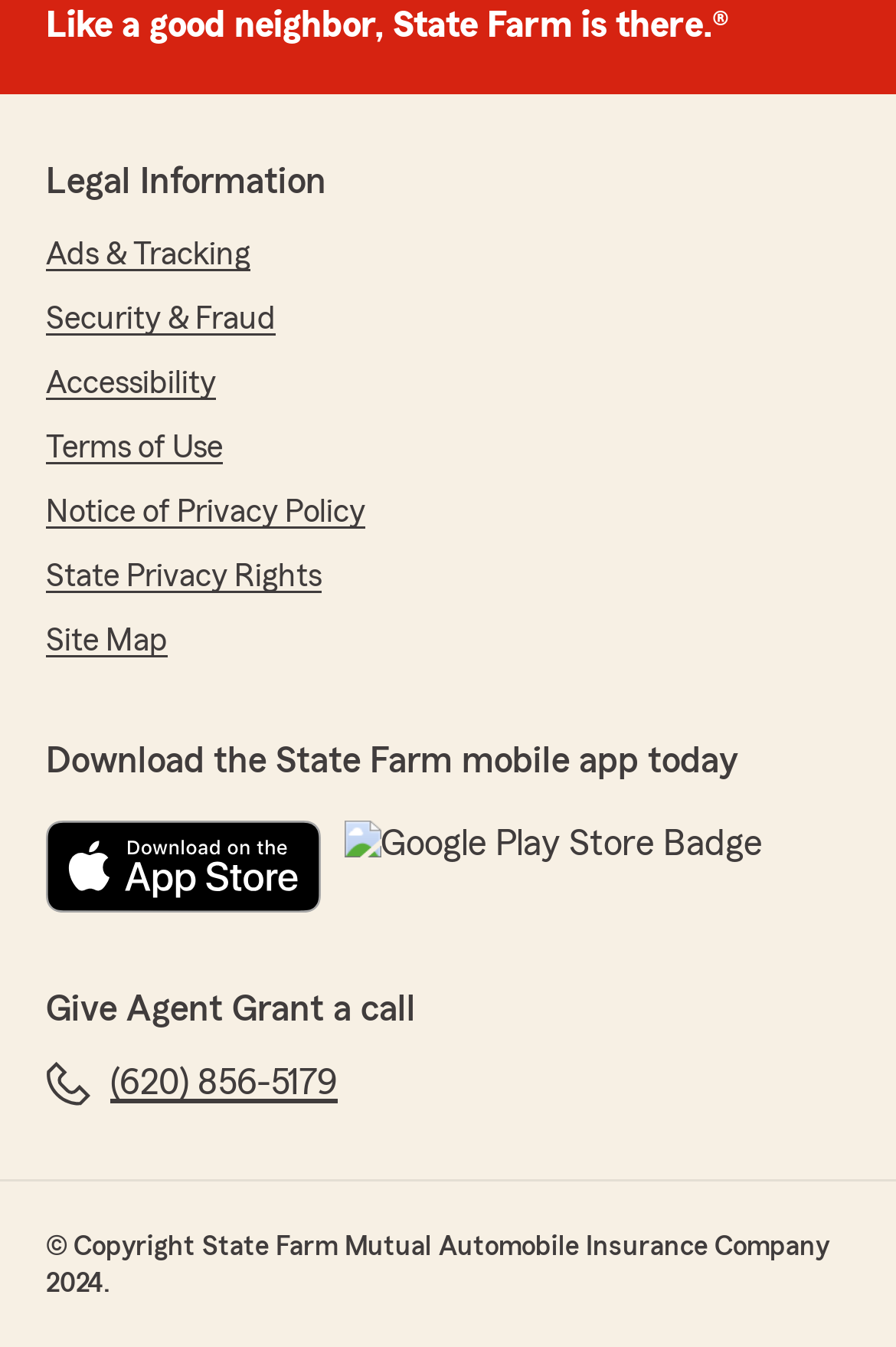Please determine the bounding box coordinates of the element to click in order to execute the following instruction: "View Legal Information". The coordinates should be four float numbers between 0 and 1, specified as [left, top, right, bottom].

[0.051, 0.122, 0.364, 0.149]